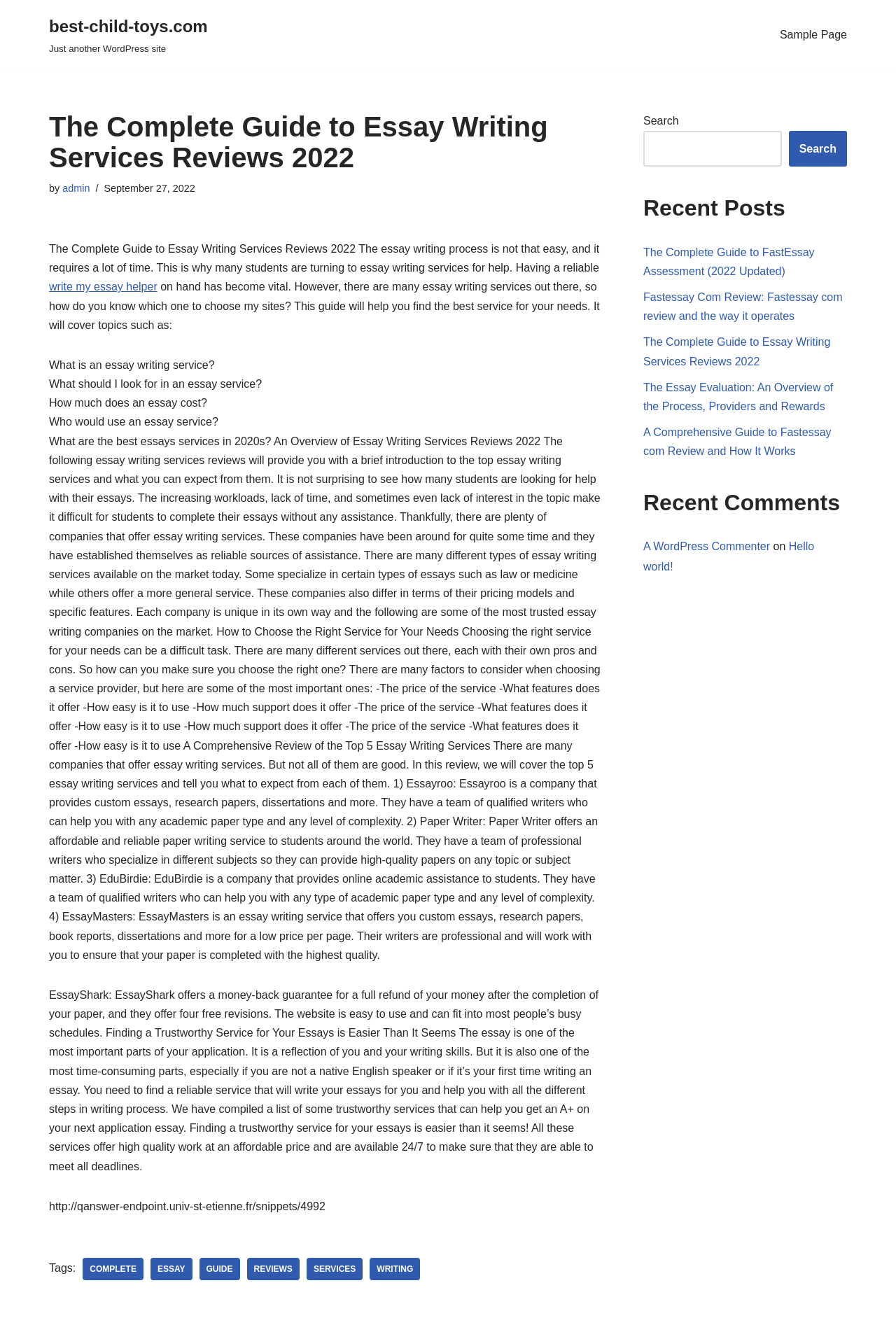Find the bounding box of the web element that fits this description: "parent_node: Search name="s"".

[0.718, 0.099, 0.872, 0.126]